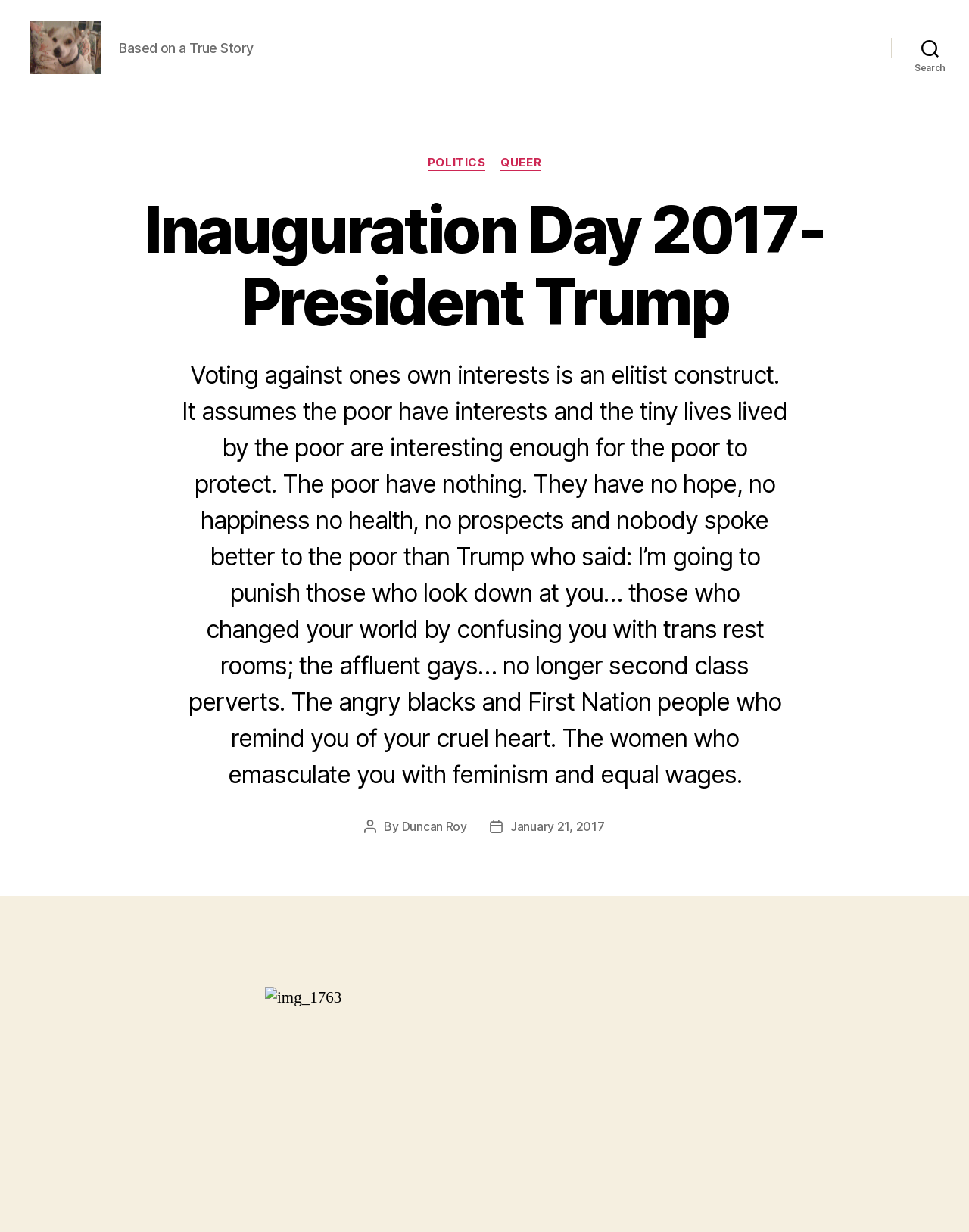When was the post published?
Provide a thorough and detailed answer to the question.

The publication date of the post can be determined by looking at the 'Post date' section, where the link 'January 21, 2017' is located. This suggests that the post was published on 'January 21, 2017'.